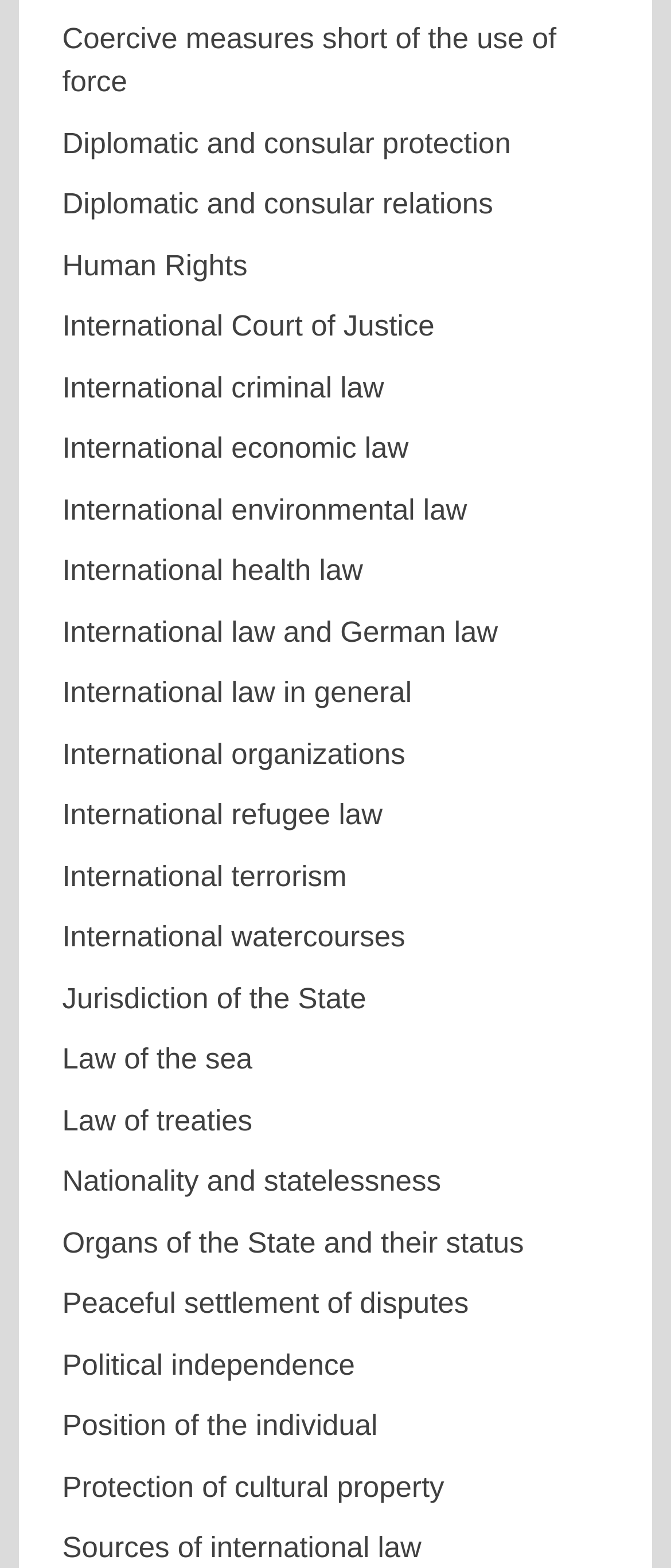Pinpoint the bounding box coordinates for the area that should be clicked to perform the following instruction: "Click on 'Coercive measures short of the use of force'".

[0.093, 0.014, 0.829, 0.063]